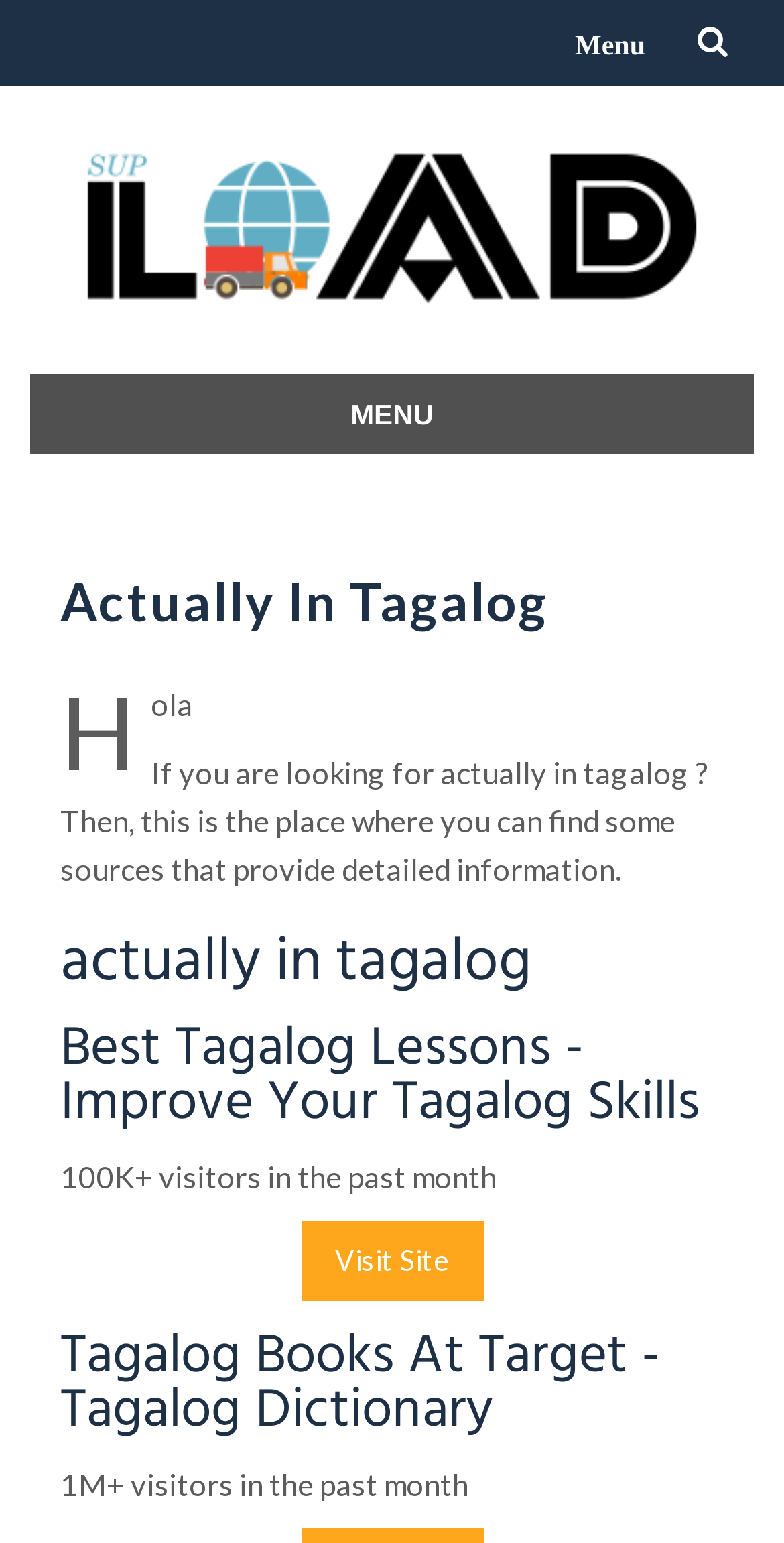Answer the question below in one word or phrase:
How many visitors did the first site have in the past month?

100K+